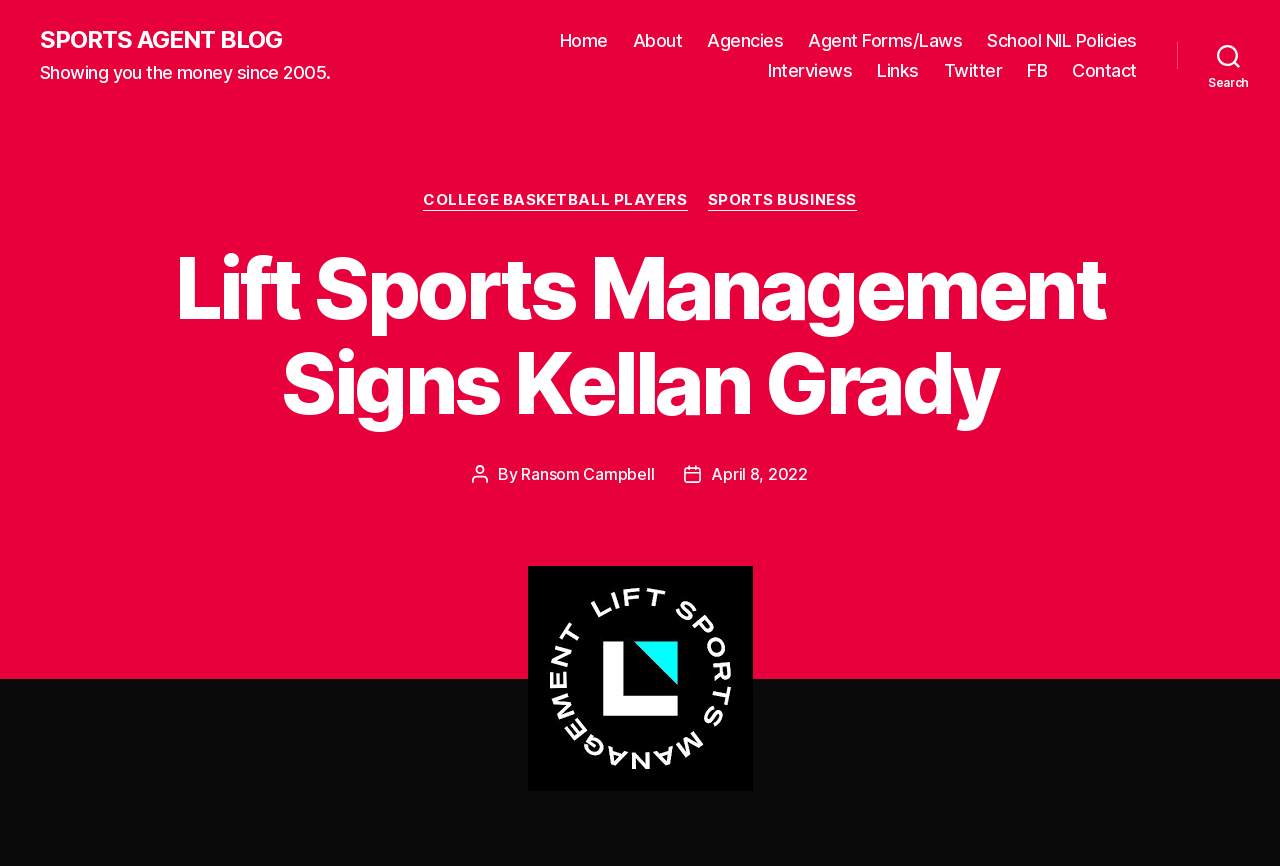What is the name of the sports management company?
Could you answer the question with a detailed and thorough explanation?

The name of the sports management company can be found in the title of the webpage, 'Lift Sports Management Signs Kellan Grady – SPORTS AGENT BLOG', and also in the navigation menu.